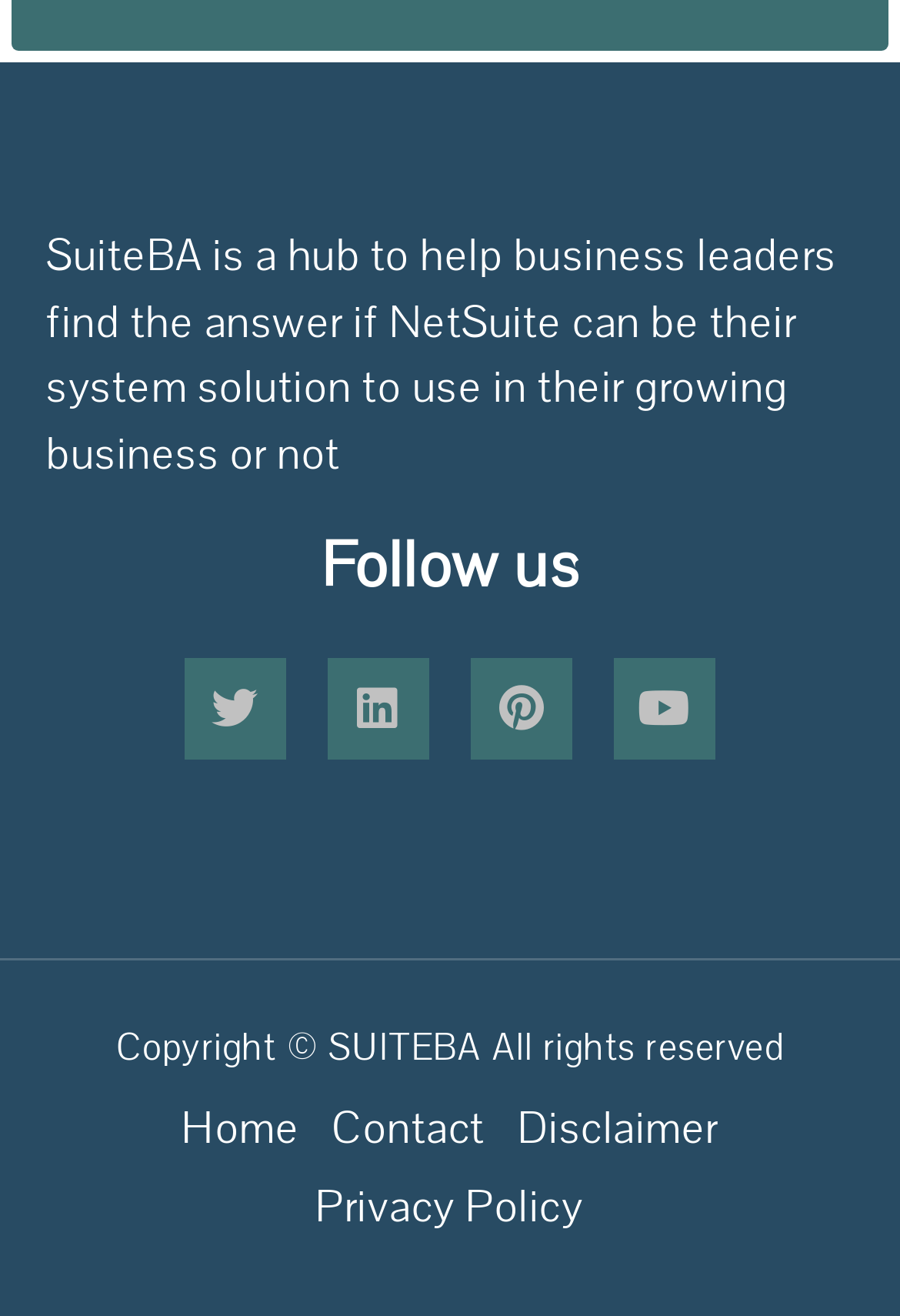Give a concise answer using only one word or phrase for this question:
What is the copyright information?

Copyright SUITEBA